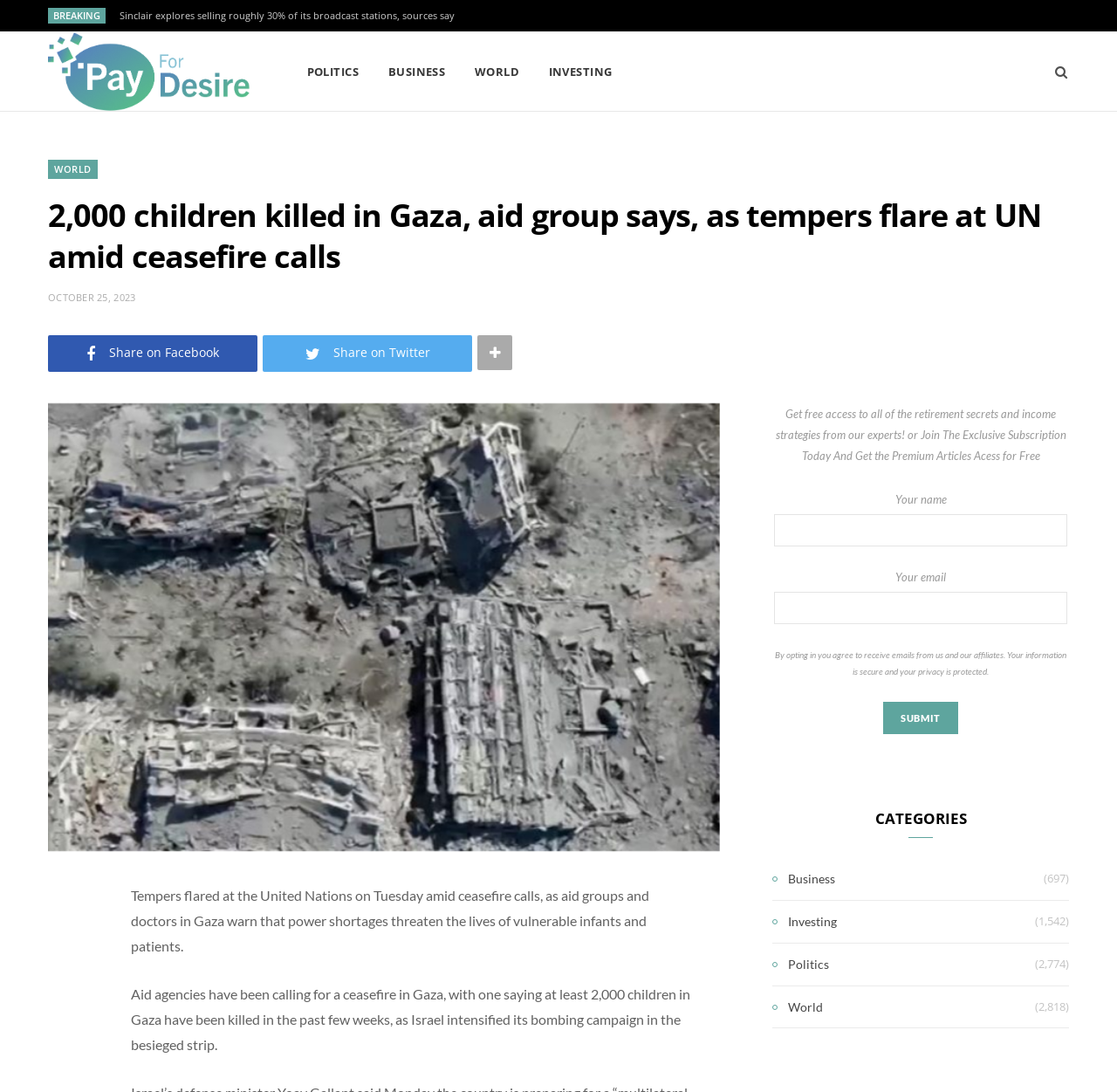Respond to the question below with a single word or phrase:
What is the category of the article?

Politics